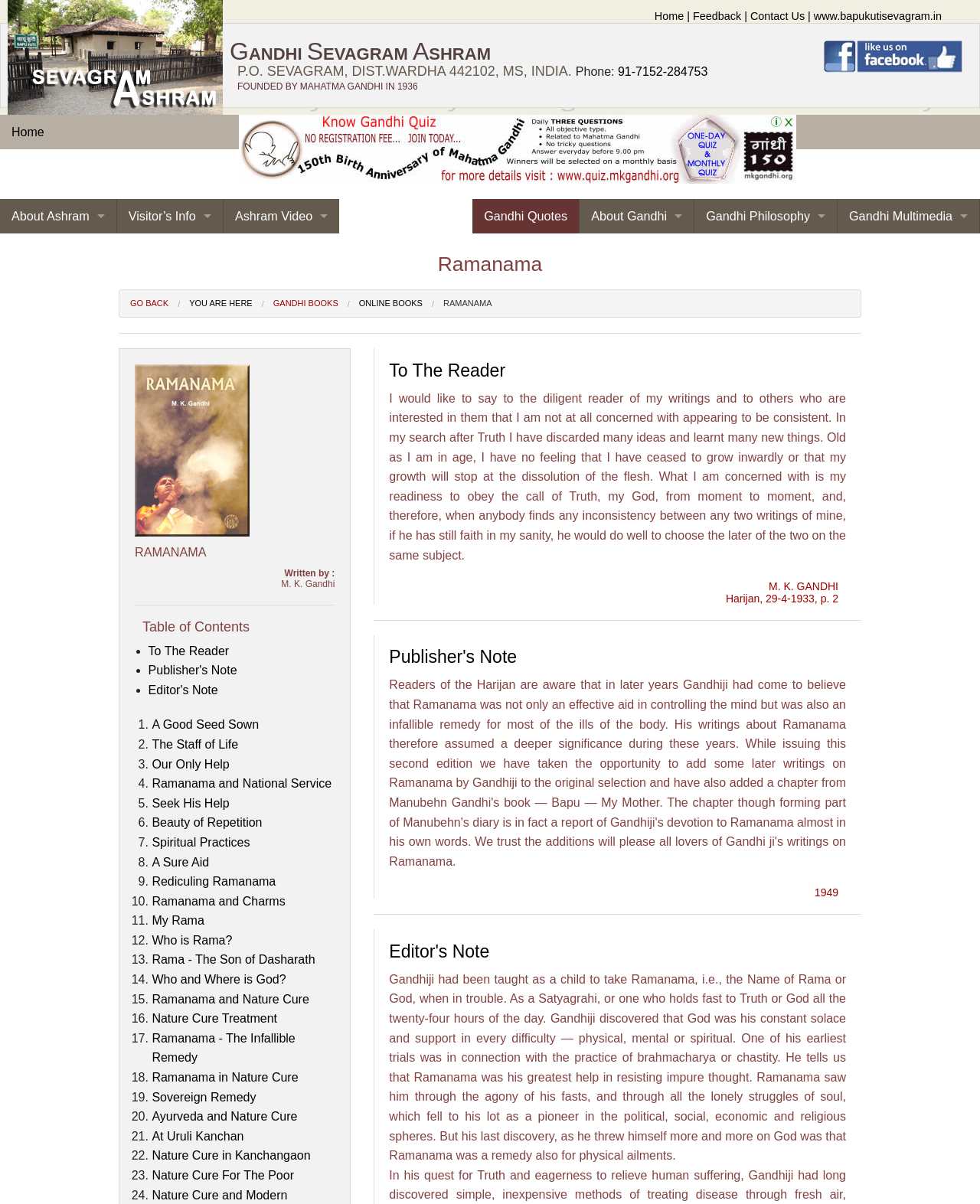How many chapters are in the book Ramanama?
Can you provide a detailed and comprehensive answer to the question?

I counted the number of list markers in the table of contents, which range from '1.' to '17.'. Each list marker corresponds to a chapter in the book, so there are 17 chapters in total.